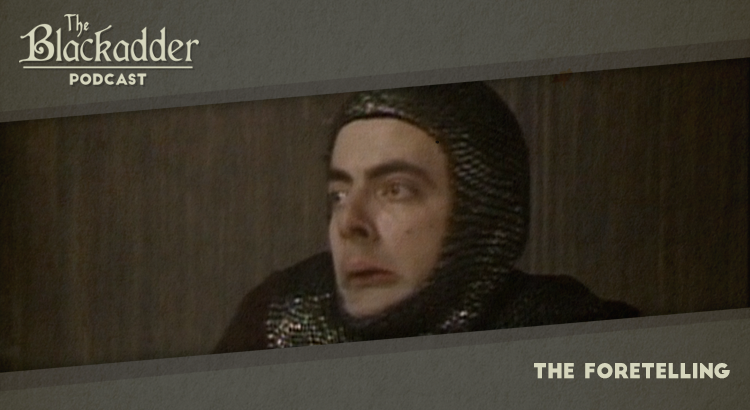What is the theme of Episode 21?
Please respond to the question with a detailed and well-explained answer.

According to the caption, Episode 21, titled 'The Foretelling', is notable for establishing key story arcs and character dynamics within the series. This suggests that the episode focuses on introducing crucial characters and comedic elements that are essential to the storyline.